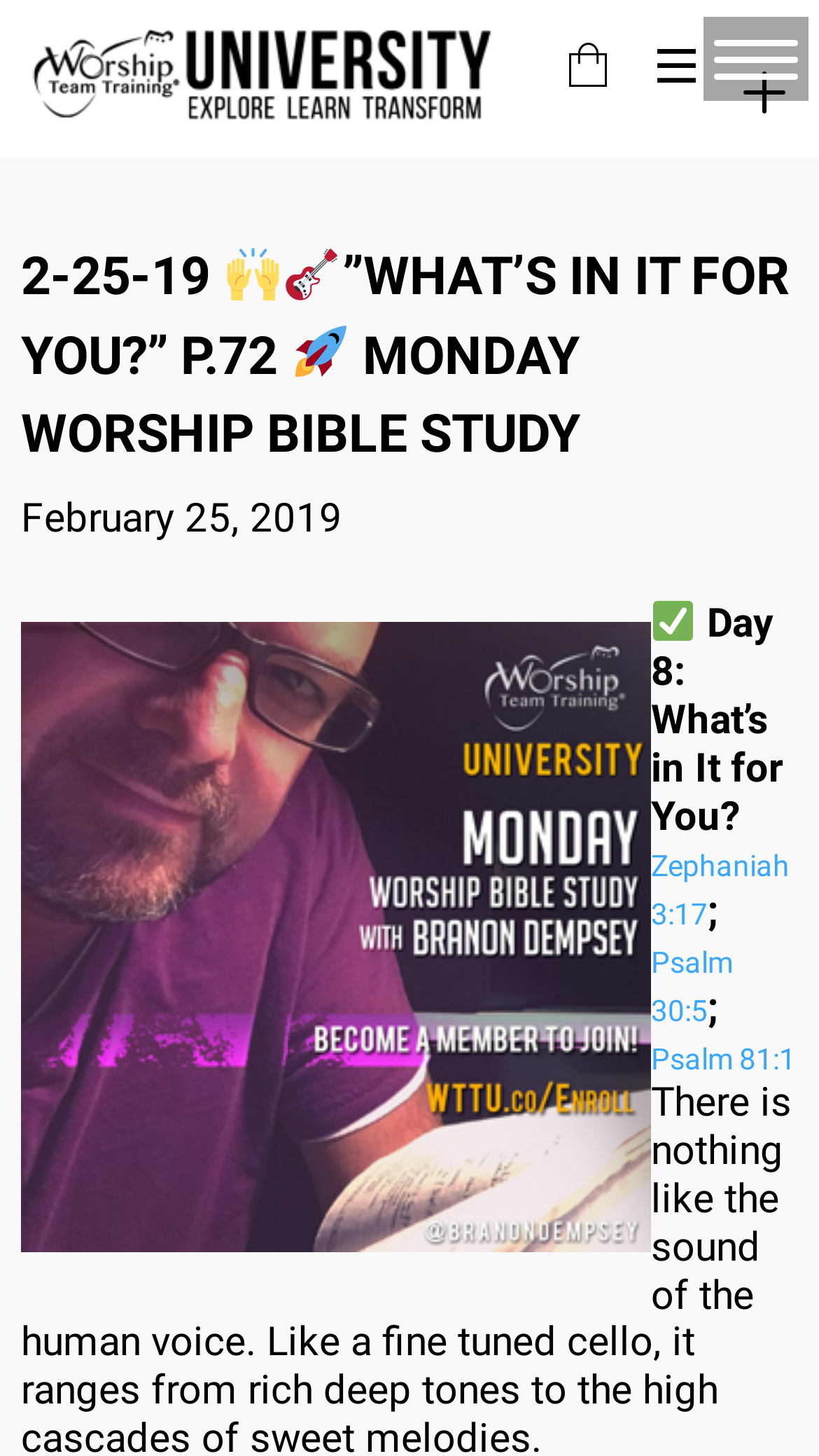Locate the heading on the webpage and return its text.

2-25-19 ”WHAT’S IN IT FOR YOU?” P.72  MONDAY WORSHIP BIBLE STUDY